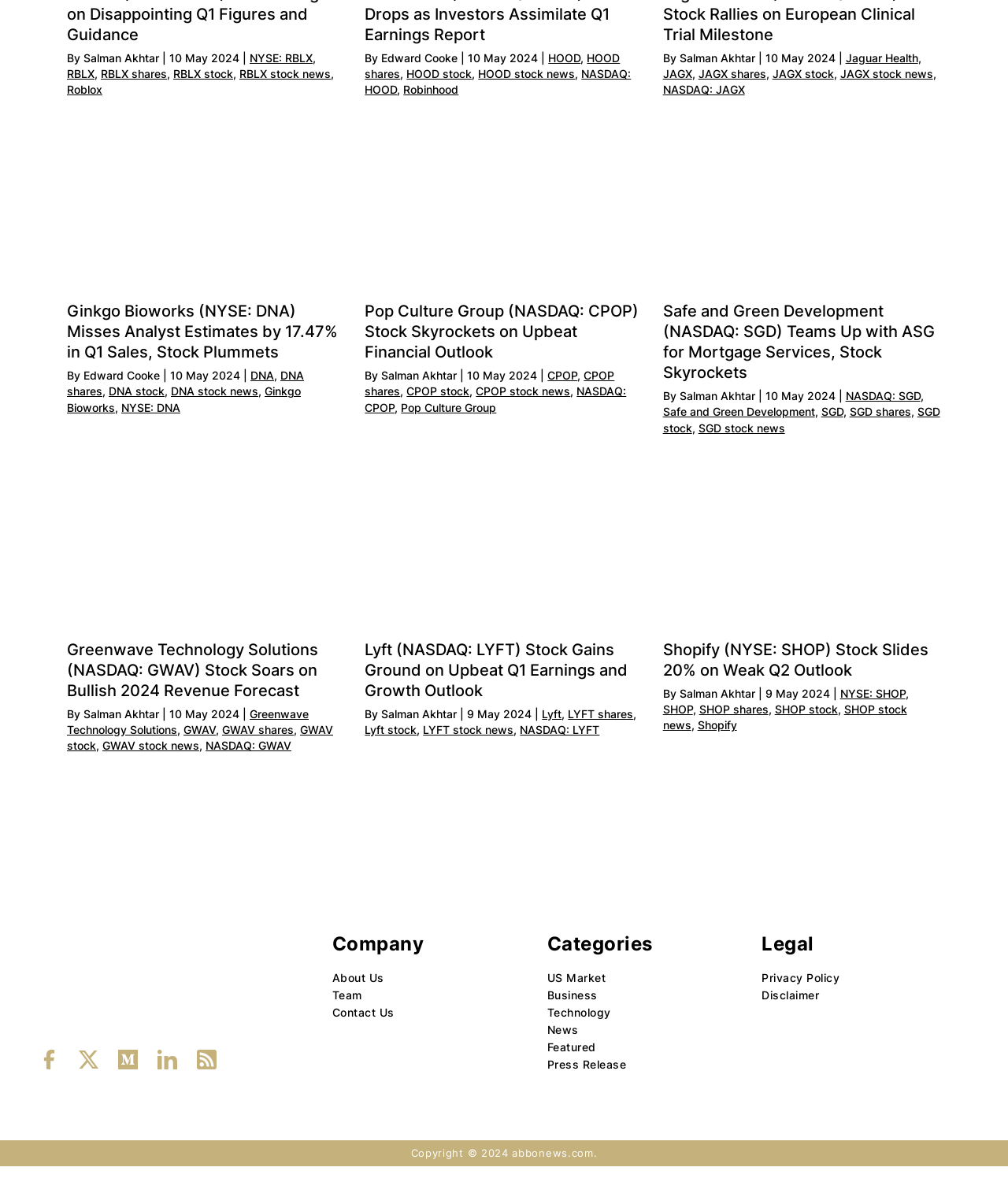Specify the bounding box coordinates of the region I need to click to perform the following instruction: "View DNA stock news". The coordinates must be four float numbers in the range of 0 to 1, i.e., [left, top, right, bottom].

[0.17, 0.325, 0.256, 0.337]